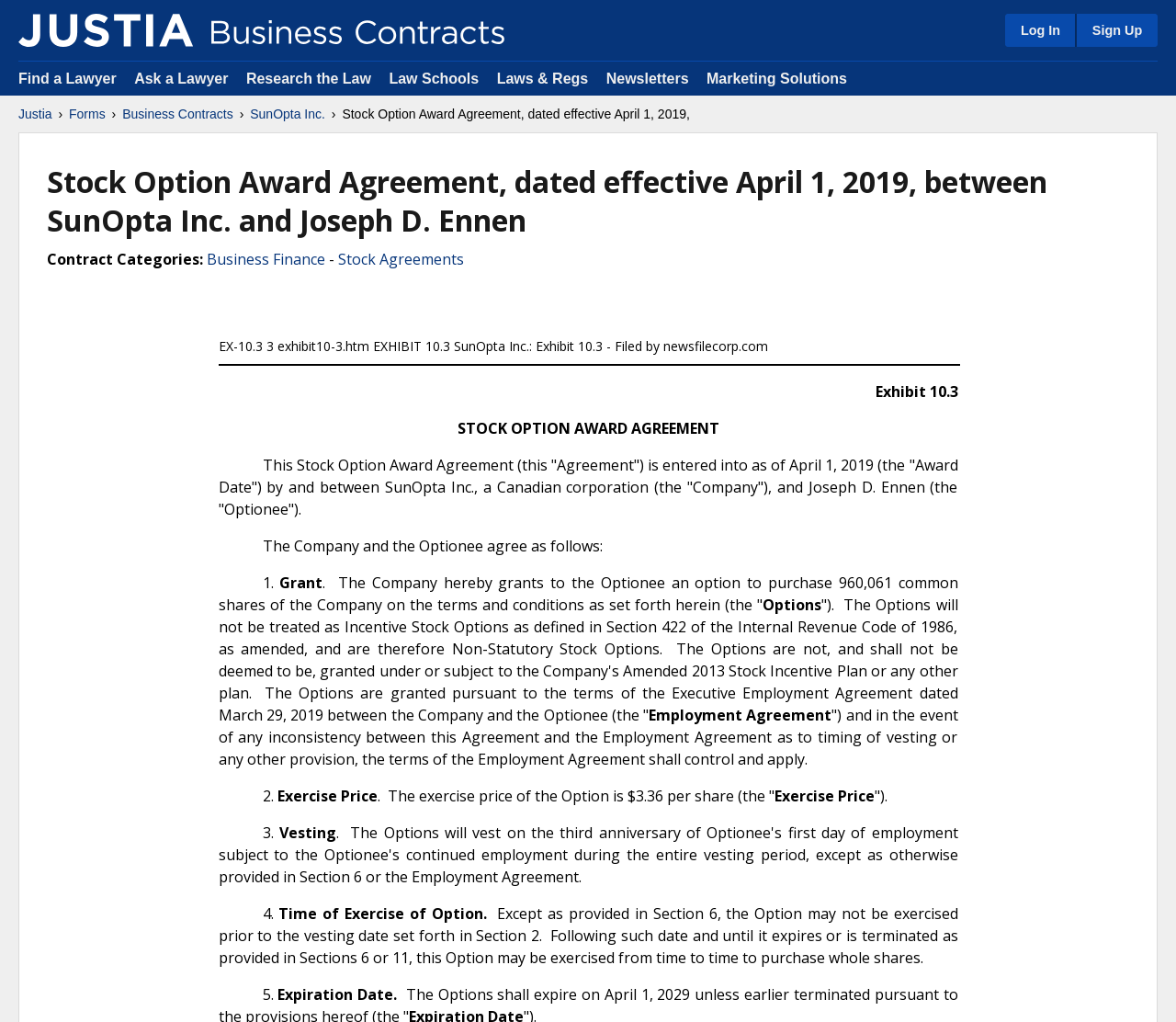Given the description Newsletters, predict the bounding box coordinates of the UI element. Ensure the coordinates are in the format (top-left x, top-left y, bottom-right x, bottom-right y) and all values are between 0 and 1.

[0.515, 0.069, 0.586, 0.085]